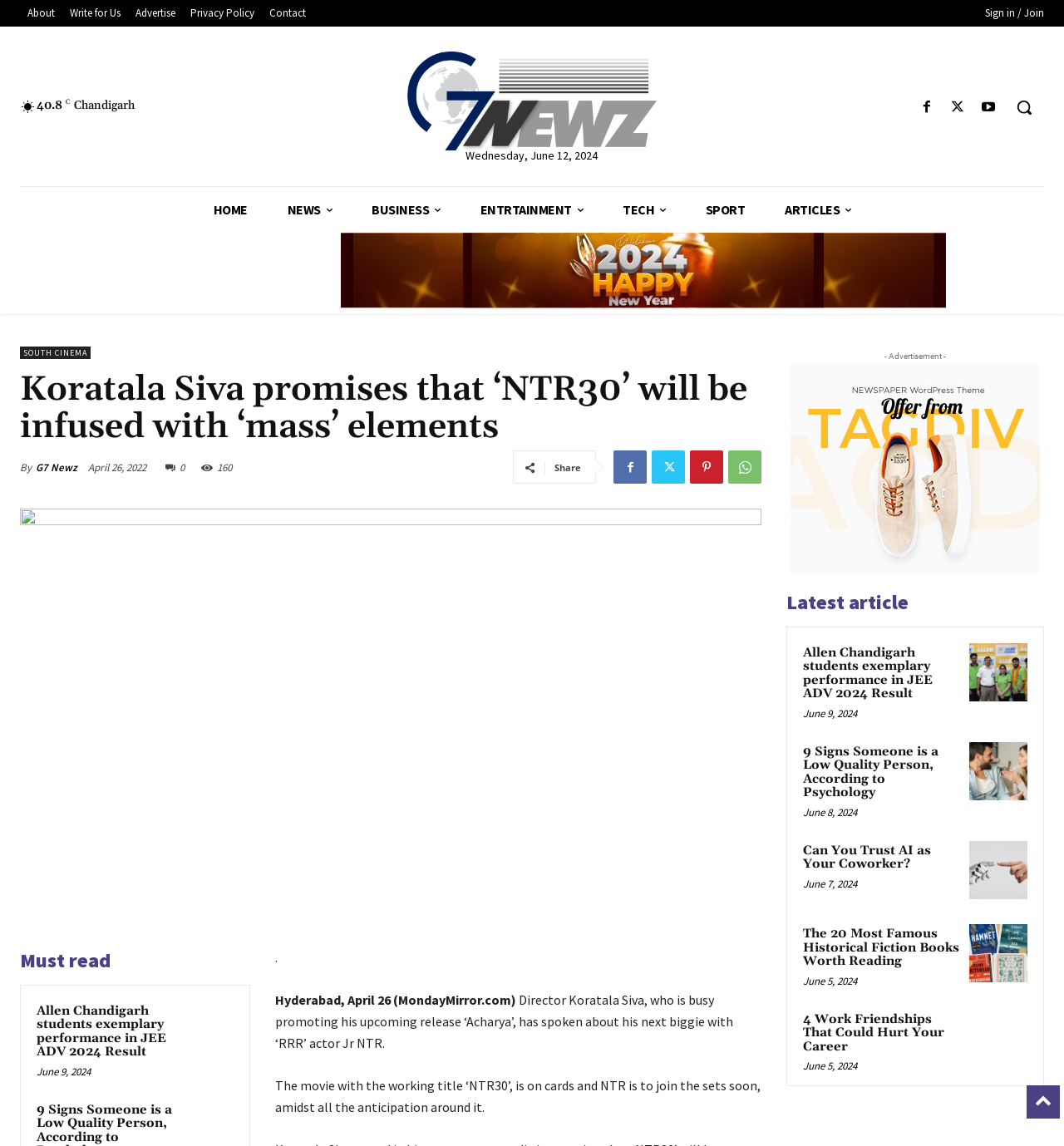Identify the bounding box coordinates of the section to be clicked to complete the task described by the following instruction: "Search for something". The coordinates should be four float numbers between 0 and 1, formatted as [left, top, right, bottom].

[0.944, 0.076, 0.981, 0.111]